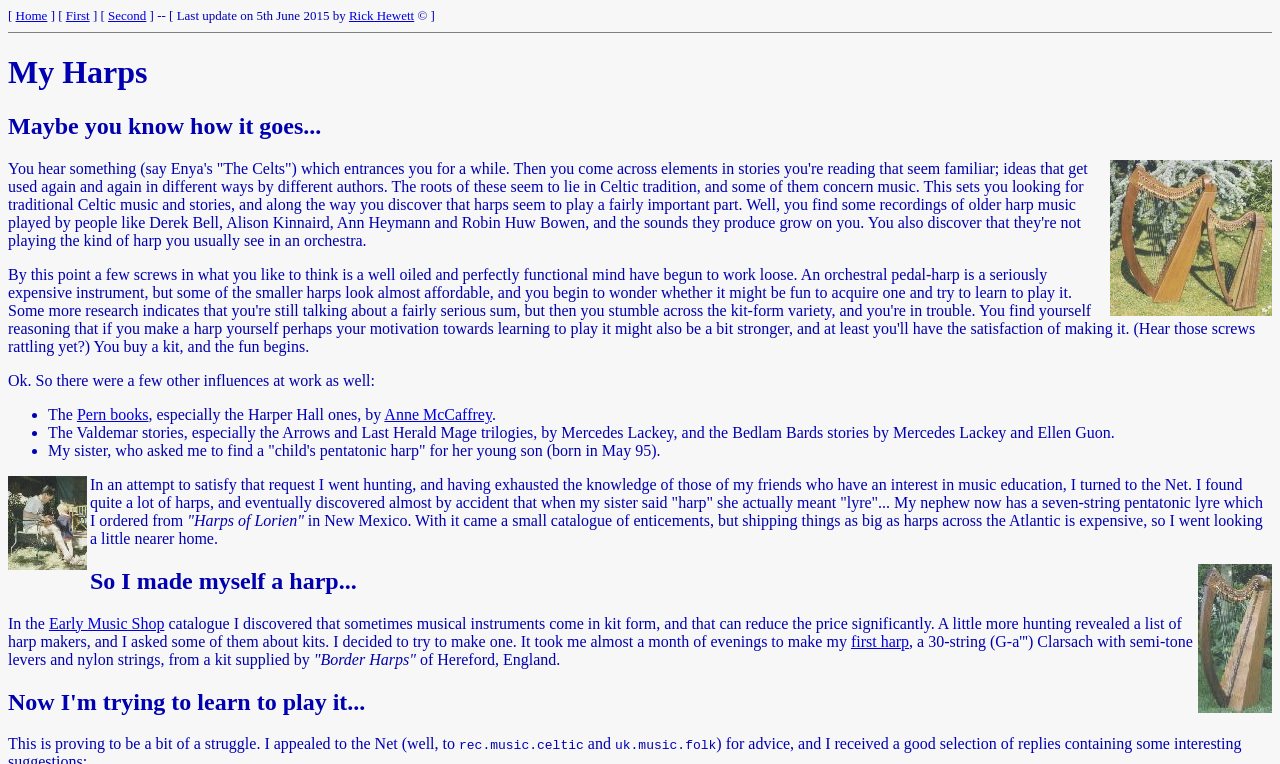What online communities did the author appeal to for help with learning to play the harp?
Please give a detailed and elaborate explanation in response to the question.

The author mentions that they appealed to the Net for help with learning to play the harp, specifically mentioning the online communities rec.music.celtic and uk.music.folk.